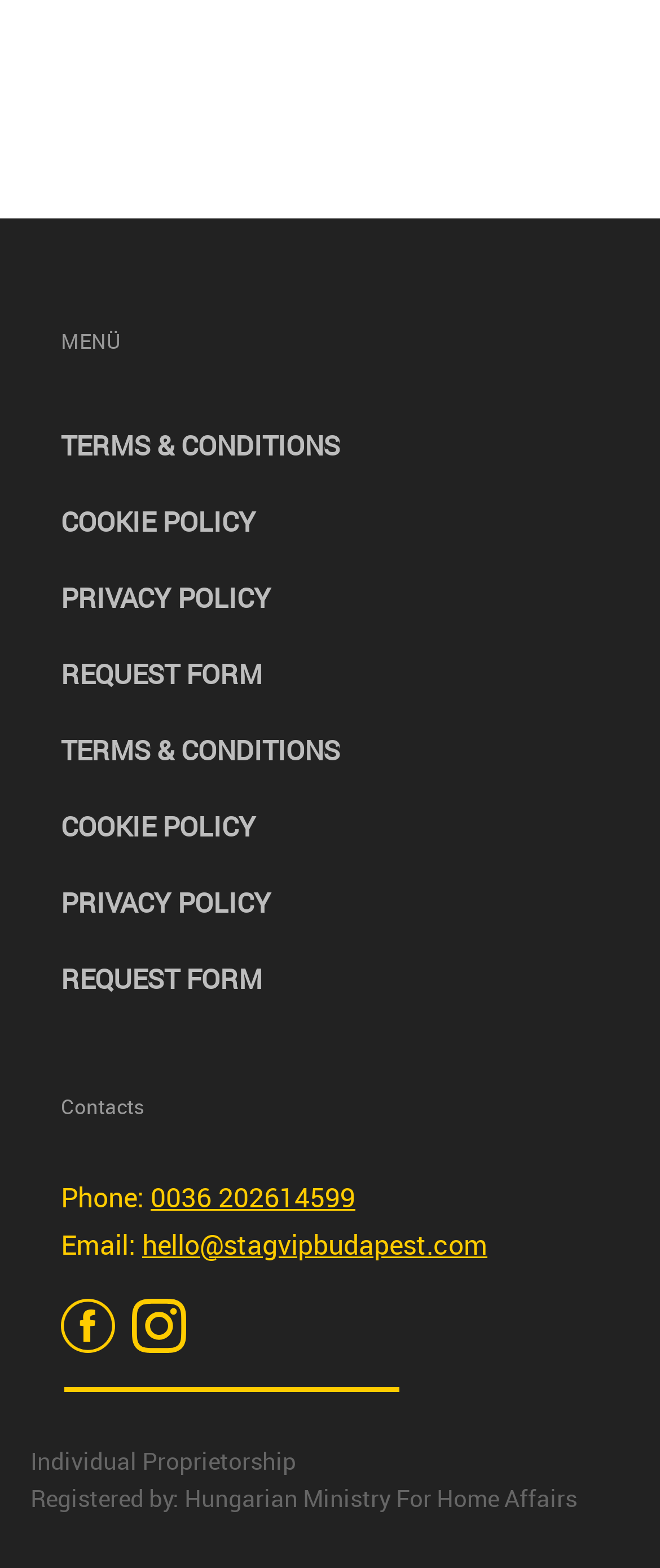Locate the bounding box of the user interface element based on this description: "Privacy Policy".

[0.092, 0.55, 0.41, 0.6]